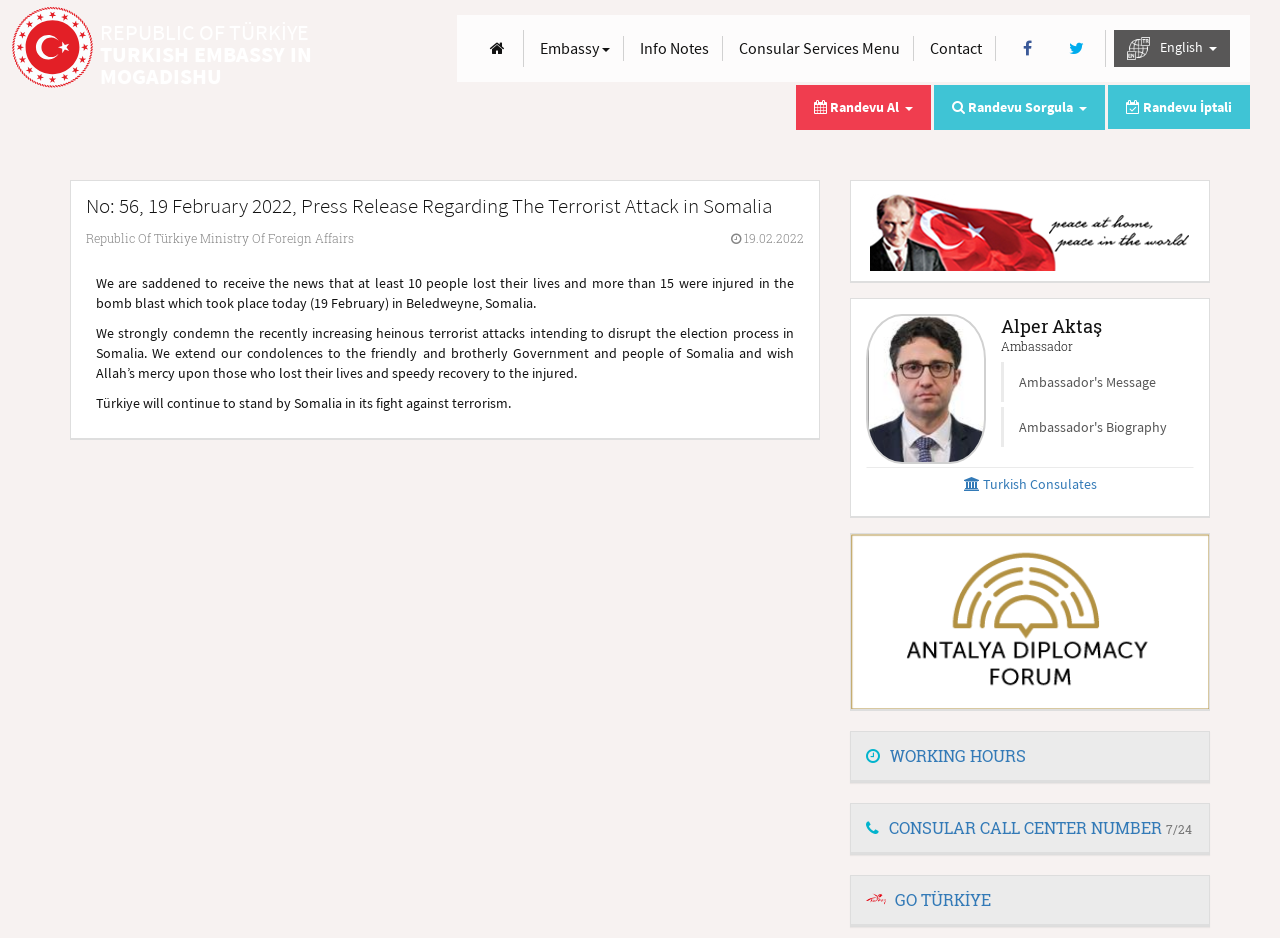Find the bounding box coordinates of the UI element according to this description: "Embassy".

[0.416, 0.039, 0.483, 0.065]